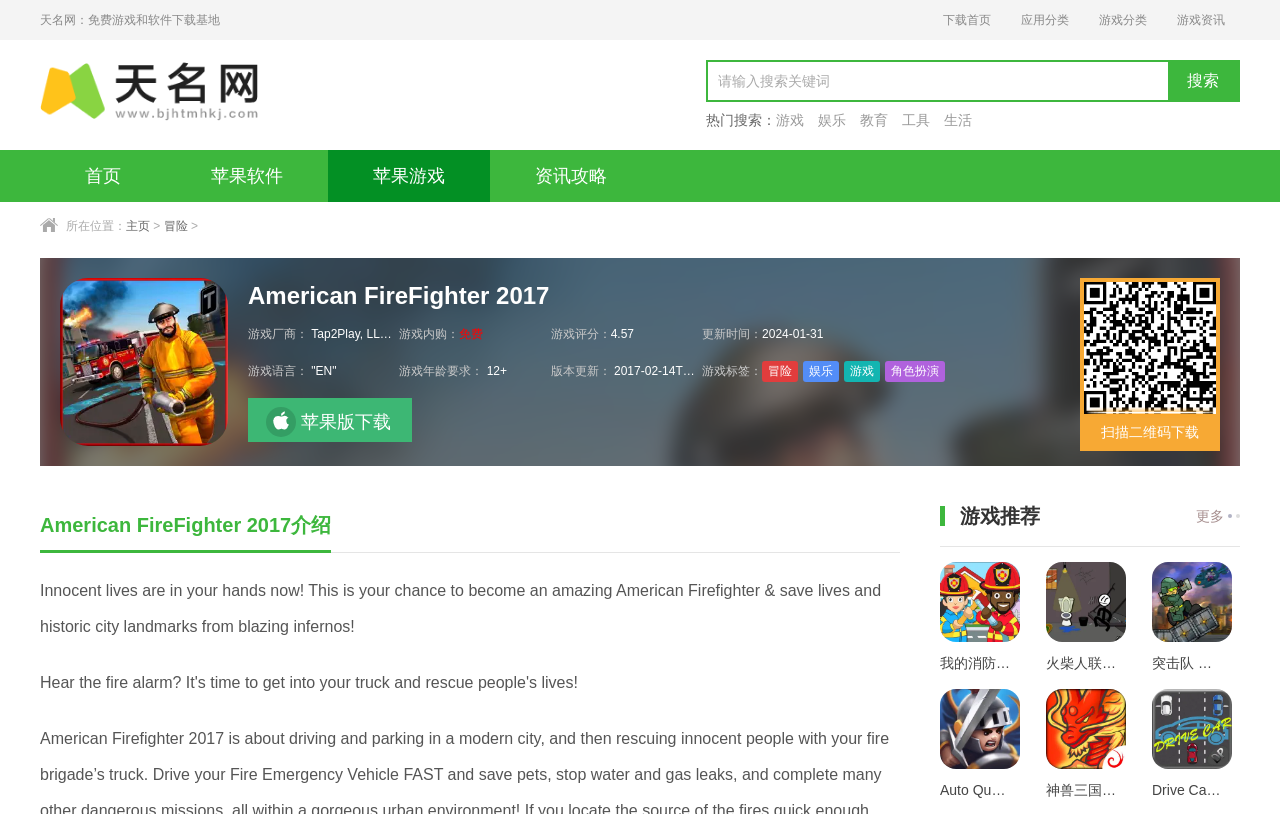Generate the text of the webpage's primary heading.

American FireFighter 2017